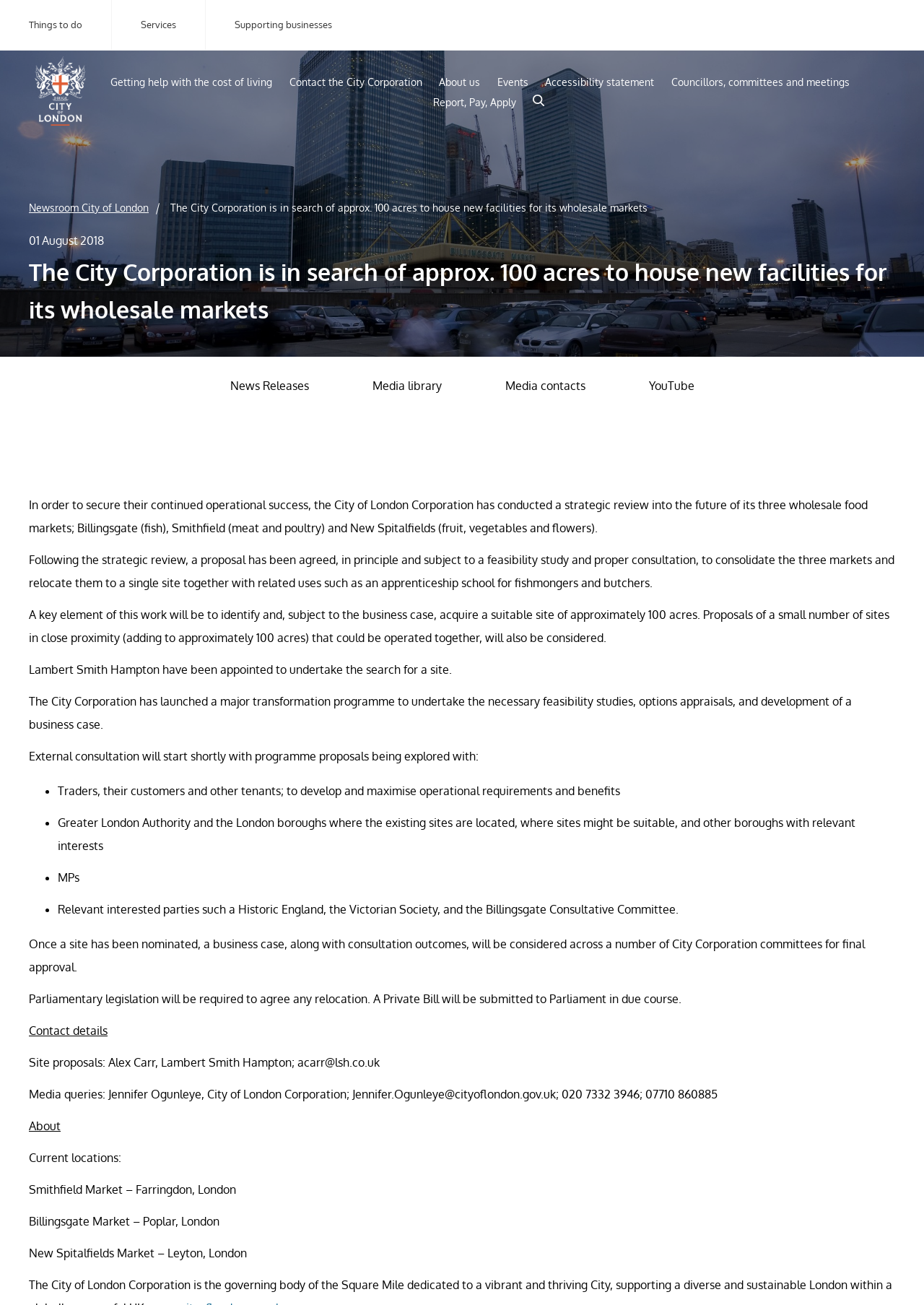Please identify the bounding box coordinates of the element's region that I should click in order to complete the following instruction: "Click on 'Contact the City Corporation'". The bounding box coordinates consist of four float numbers between 0 and 1, i.e., [left, top, right, bottom].

[0.313, 0.058, 0.457, 0.068]